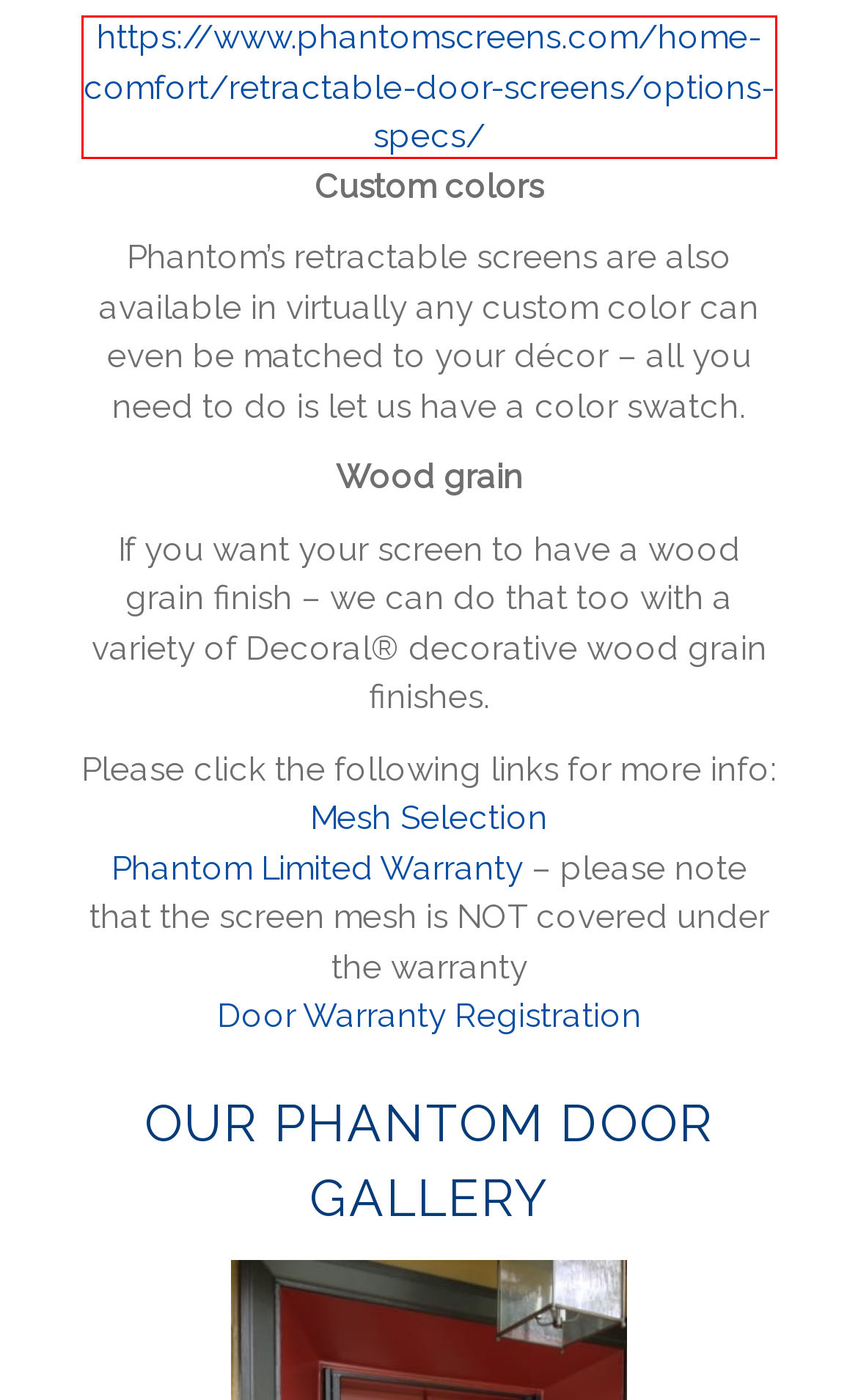Look at the screenshot of a webpage with a red bounding box and select the webpage description that best corresponds to the new page after clicking the element in the red box. Here are the options:
A. Screen And Door Inspiration - Broadview Screen
B. Our Products - Broadview Screen
C. Custom Screens St Louis - Broadview Screen
D. Retractable Screens - Broadview Screen
E. Privacy Policy - Broadview Screen
F. Retractable Door Screens: Custom Designs | Phantom Screens
G. Product registration | Phantom Screens
H. Broadview Screen the leading manufacturer of quality porch screens

F